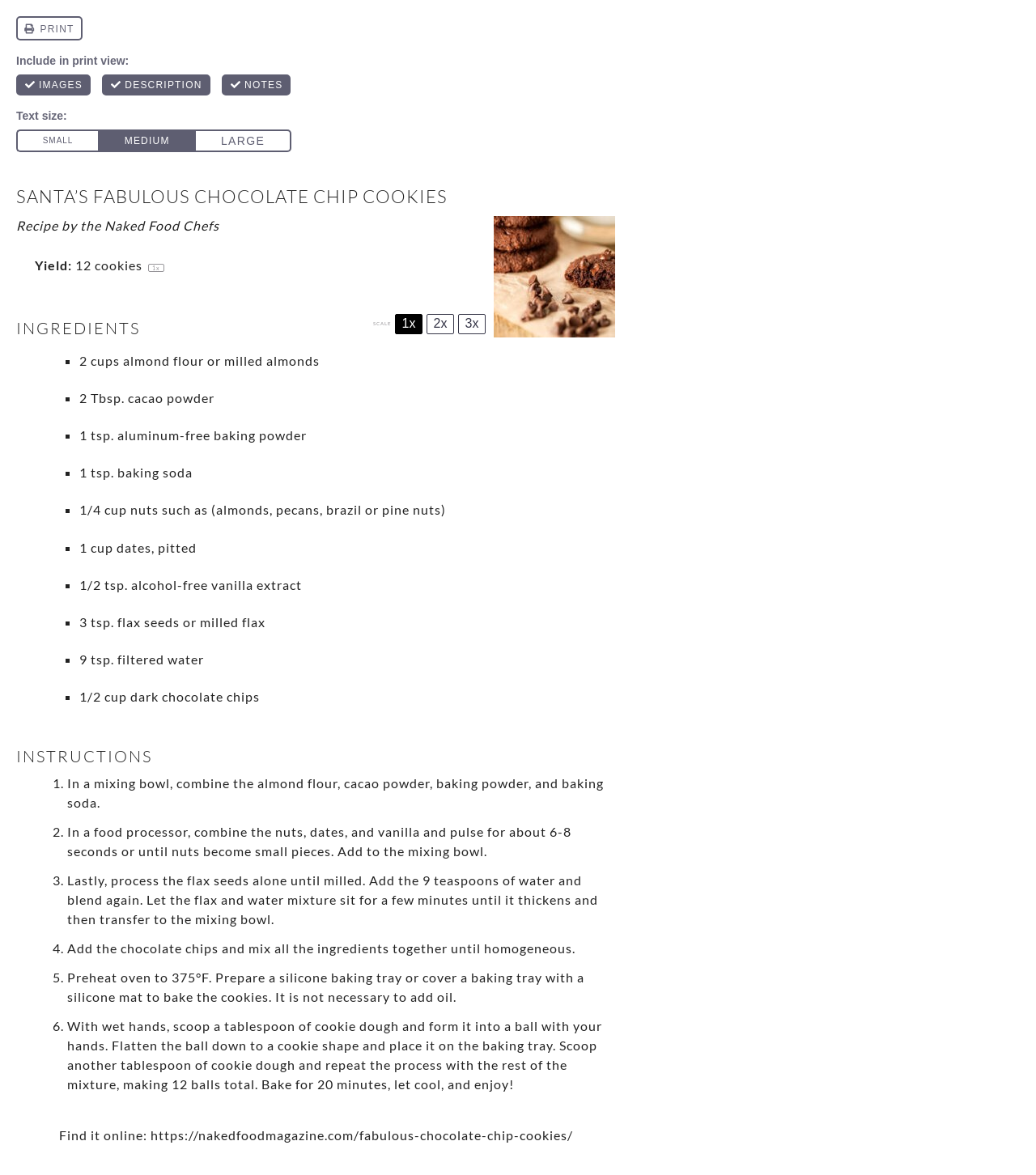What is the yield of the recipe?
Refer to the image and provide a concise answer in one word or phrase.

12 cookies